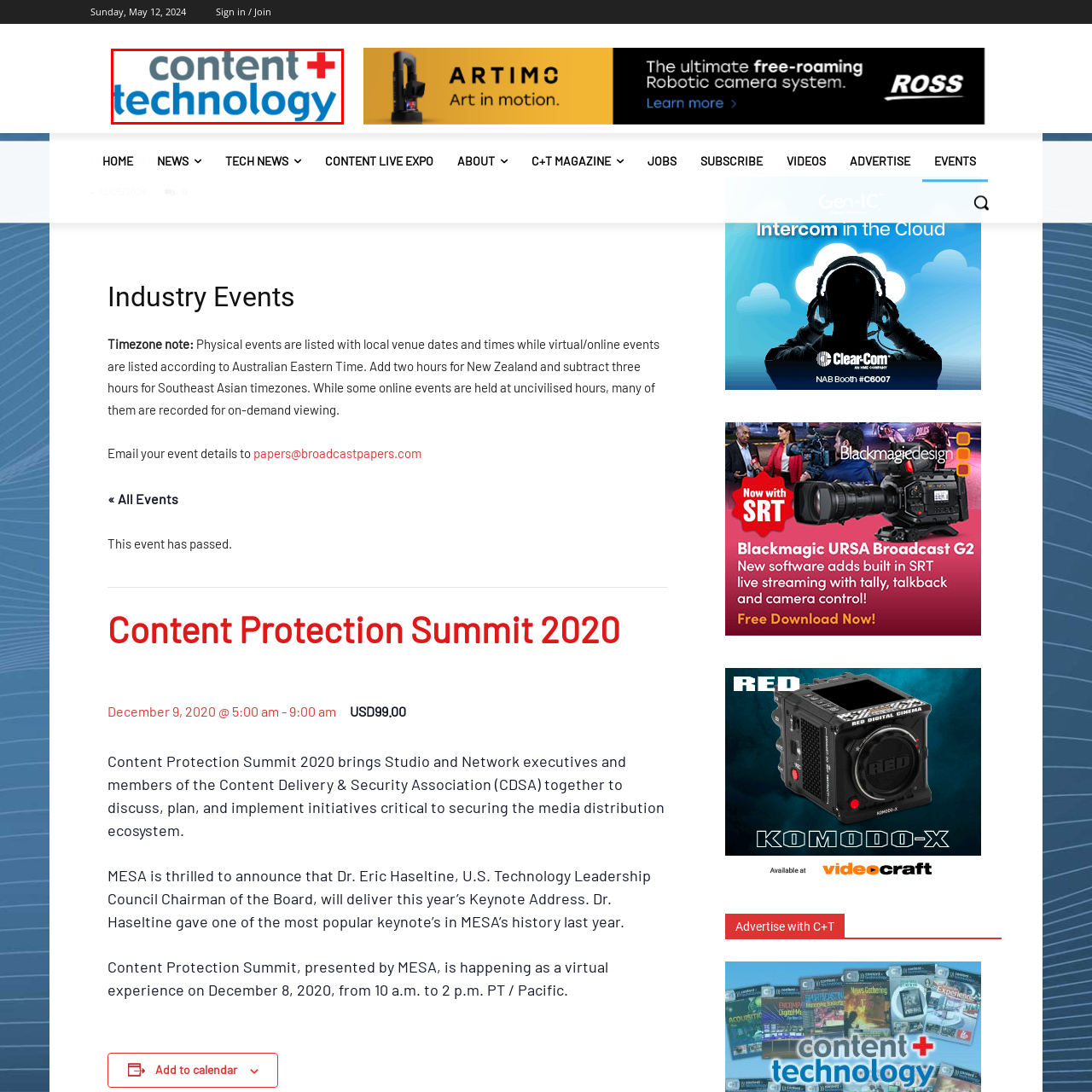What is the brand's mission?
Refer to the image highlighted by the red box and give a one-word or short-phrase answer reflecting what you see.

Connect industry professionals